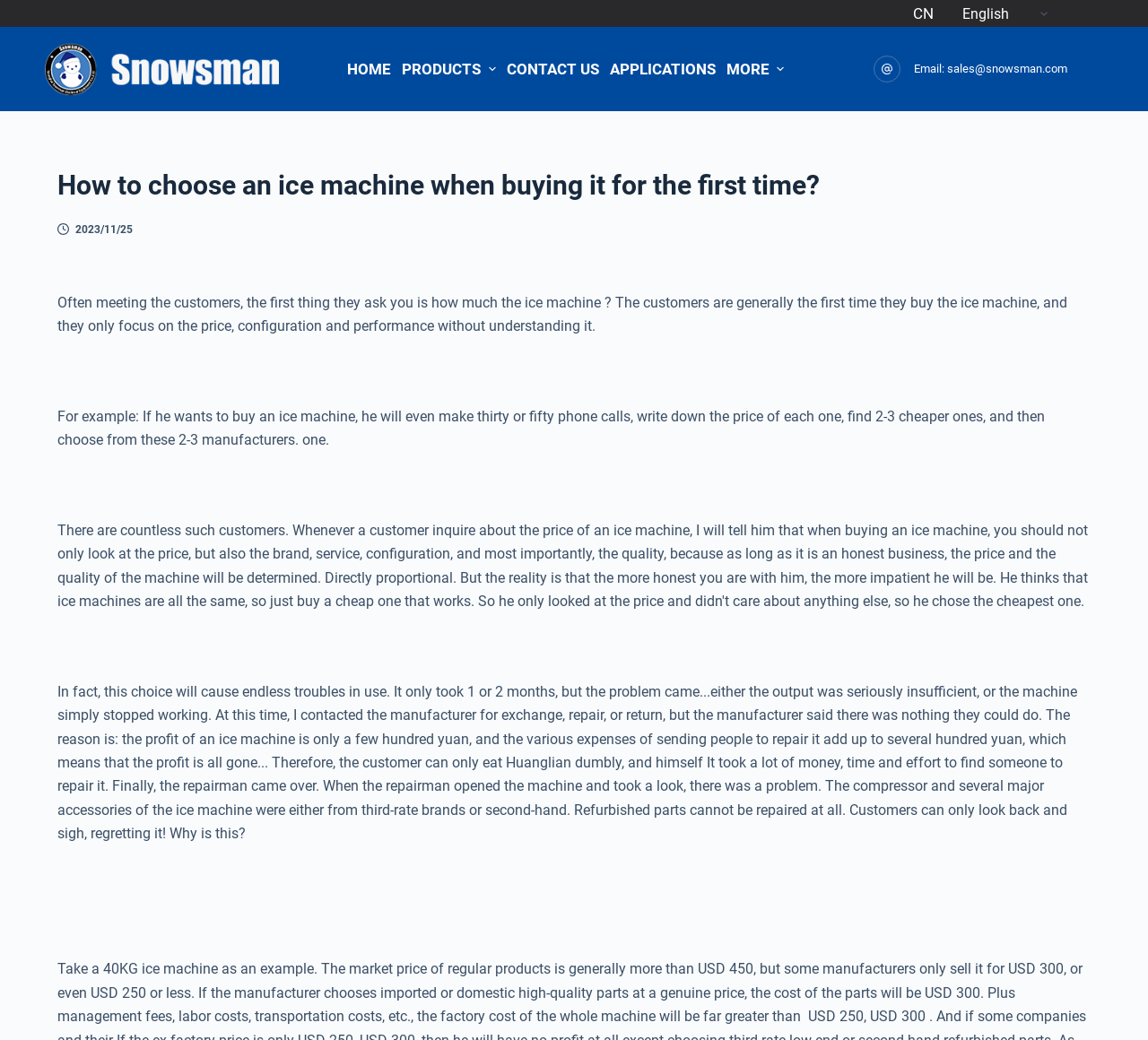What is the company name?
Answer the question with a detailed and thorough explanation.

I found the company name by looking at the link element with the text 'Shanghai Snowman Electrical Equipment Co., Ltd' which is located at the top of the webpage, indicating it is the company's website.